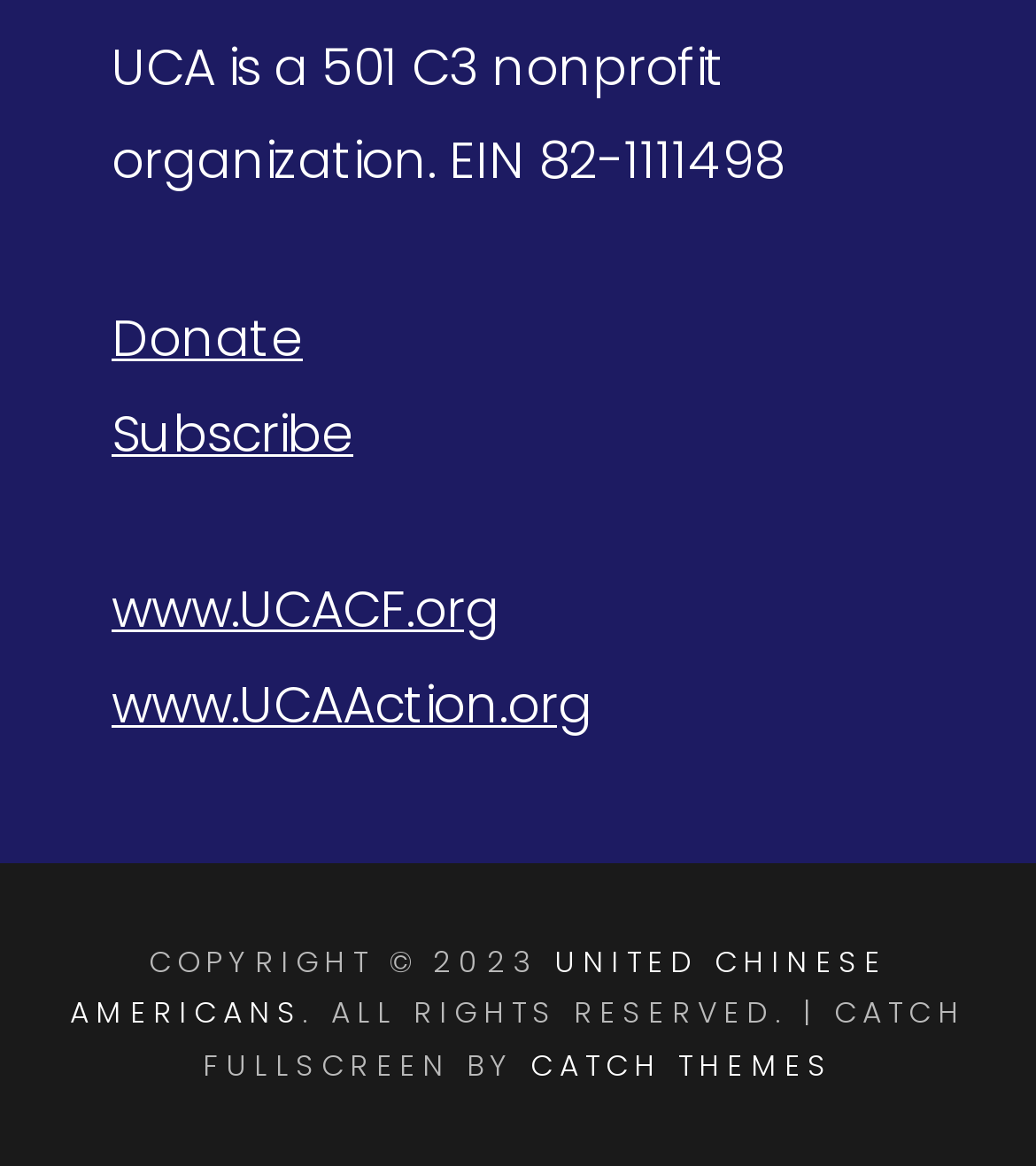Give a short answer to this question using one word or a phrase:
How many links are present in the top section?

4